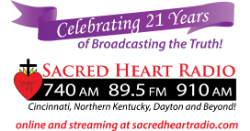Generate an in-depth description of the visual content.

The image celebrates the 21st anniversary of Sacred Heart Radio, highlighting its commitment to "Broadcasting the Truth." Featuring the station's logo, the design includes frequencies (740 AM, 89.5 FM, and 910 AM) and emphasizes its geographical reach in Cincinnati, Northern Kentucky, and Dayton. The text encourages listeners to connect with the station both on air and online, reinforcing its dedicated community service. The festive design, adorned with a purple ribbon, enhances the celebratory theme.